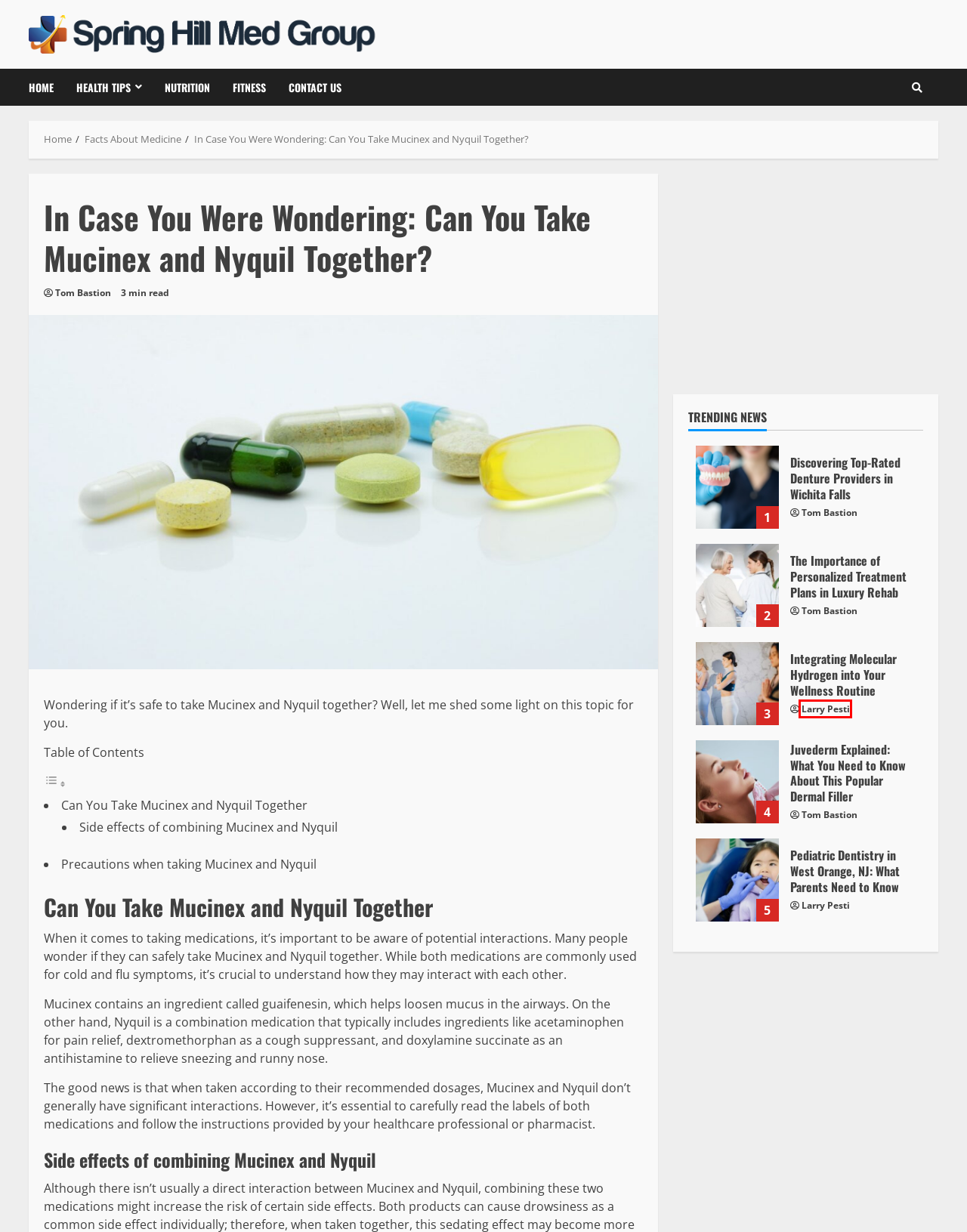You are provided with a screenshot of a webpage that includes a red rectangle bounding box. Please choose the most appropriate webpage description that matches the new webpage after clicking the element within the red bounding box. Here are the candidates:
A. Larry Pesti, Author at Spring Hill Med Group
B. The Importance of Personalized Treatment Plans in Luxury Rehab - Spring Hill Med Group
C. Contact Us - Spring Hill Med Group
D. Fitness Archives - Spring Hill Med Group
E. Nutrition Archives - Spring Hill Med Group
F. Pediatric Dentistry in West Orange, NJ: What Parents Need to Know - Spring Hill Med Group
G. Tom Bastion, Author at Spring Hill Med Group
H. Facts About Medicine Archives - Spring Hill Med Group

A